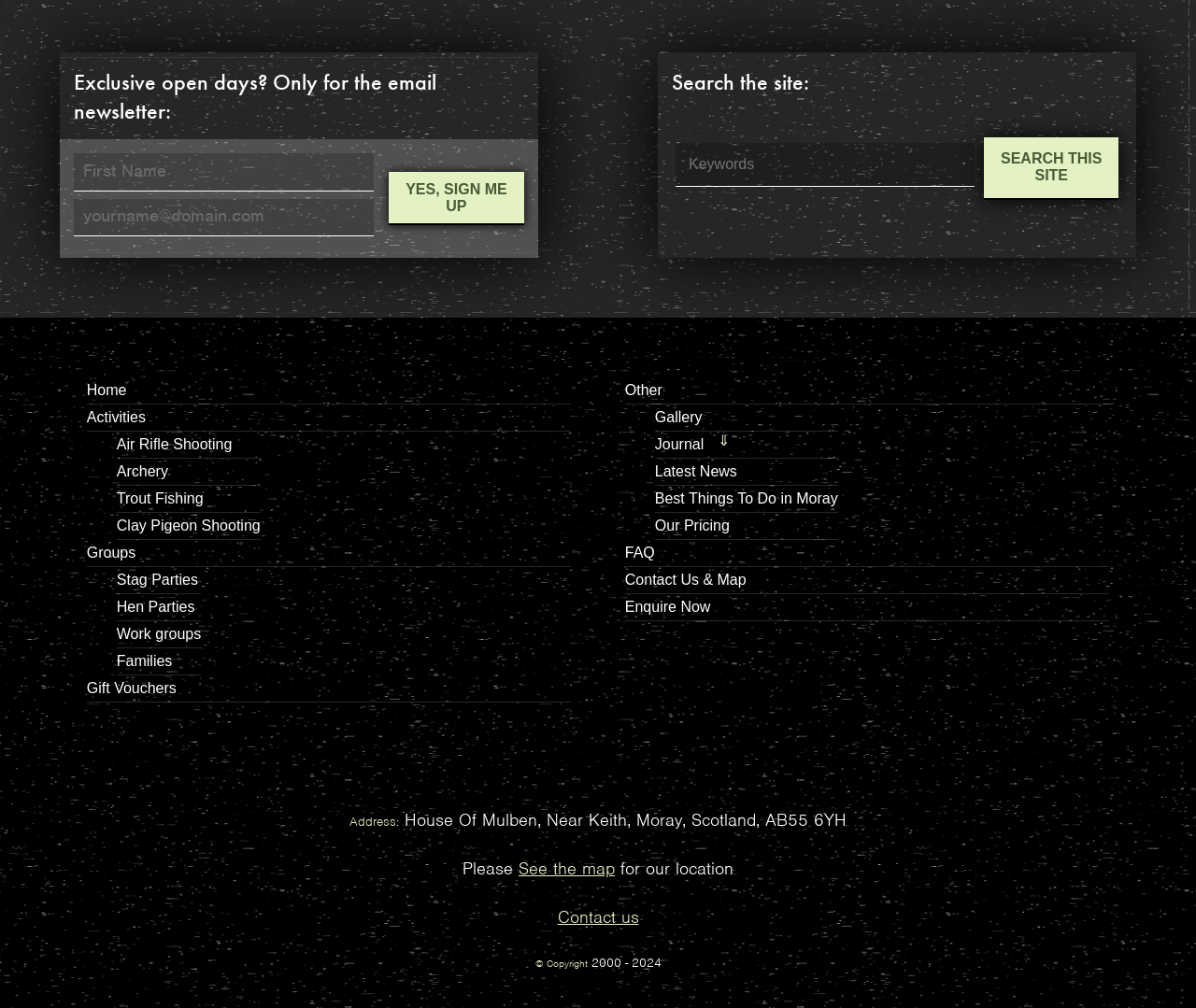Please reply to the following question using a single word or phrase: 
What is the purpose of the 'YES, SIGN ME UP' button?

To sign up for the email newsletter